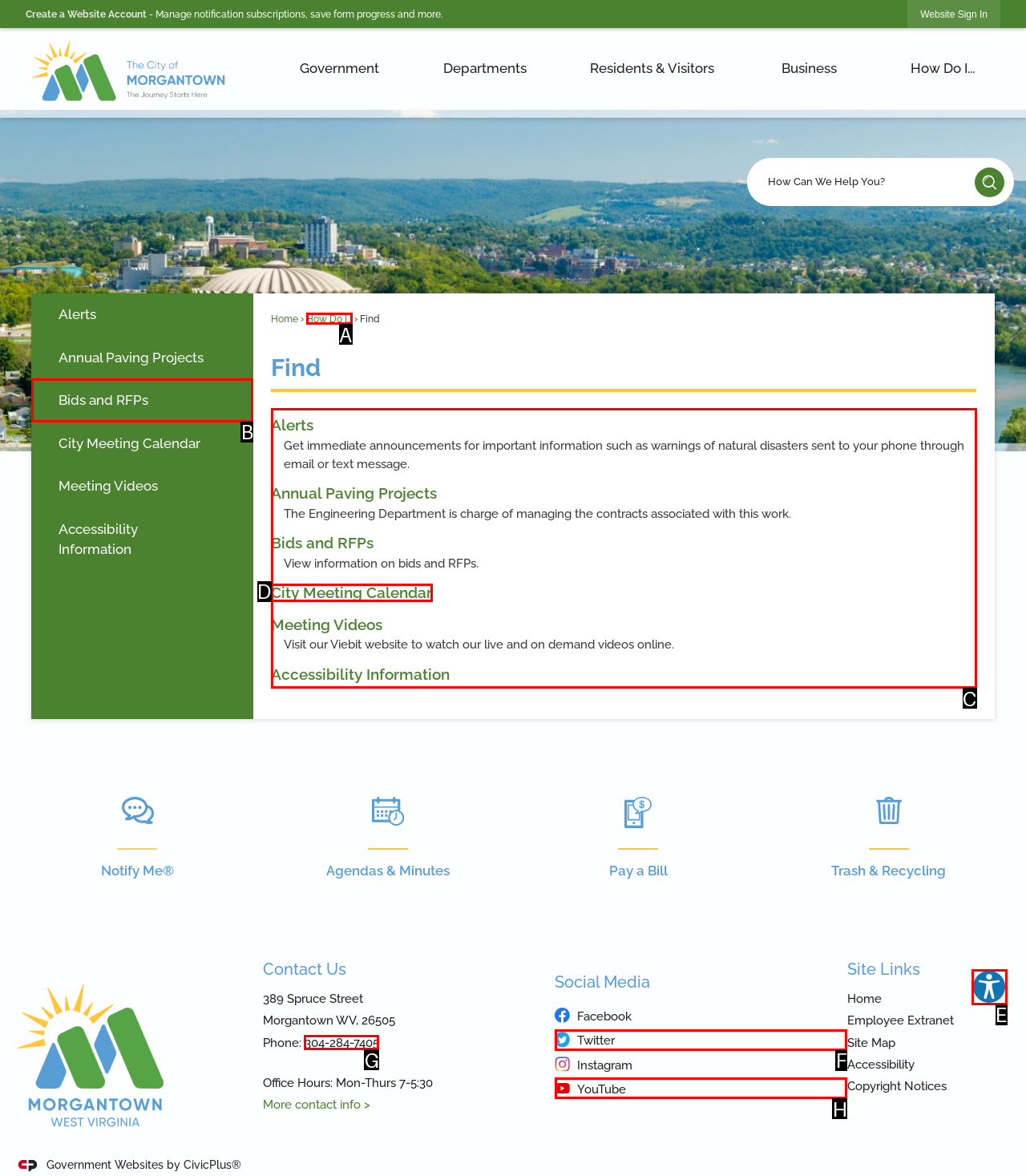Find the UI element described as: Explore your accessibility options
Reply with the letter of the appropriate option.

E